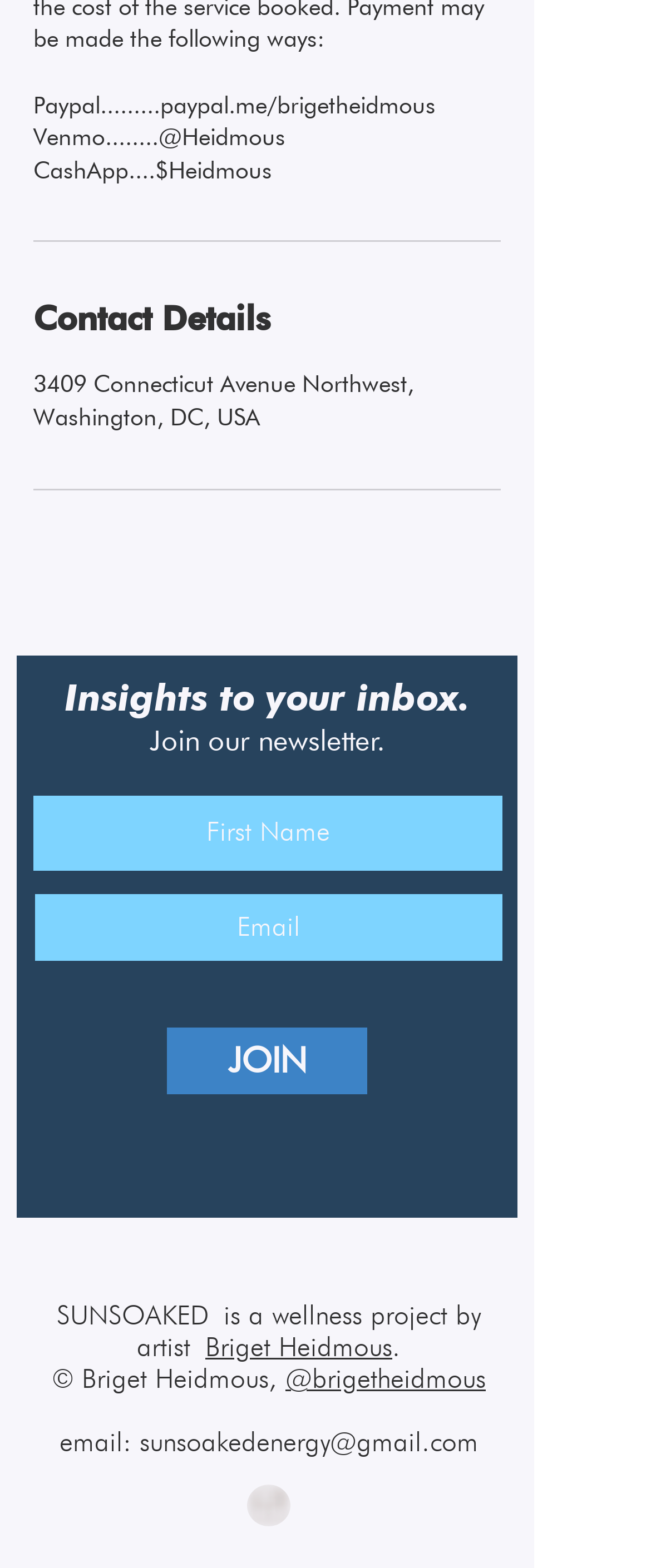What is the email address to contact?
Give a one-word or short-phrase answer derived from the screenshot.

sunsoakedenergy@gmail.com